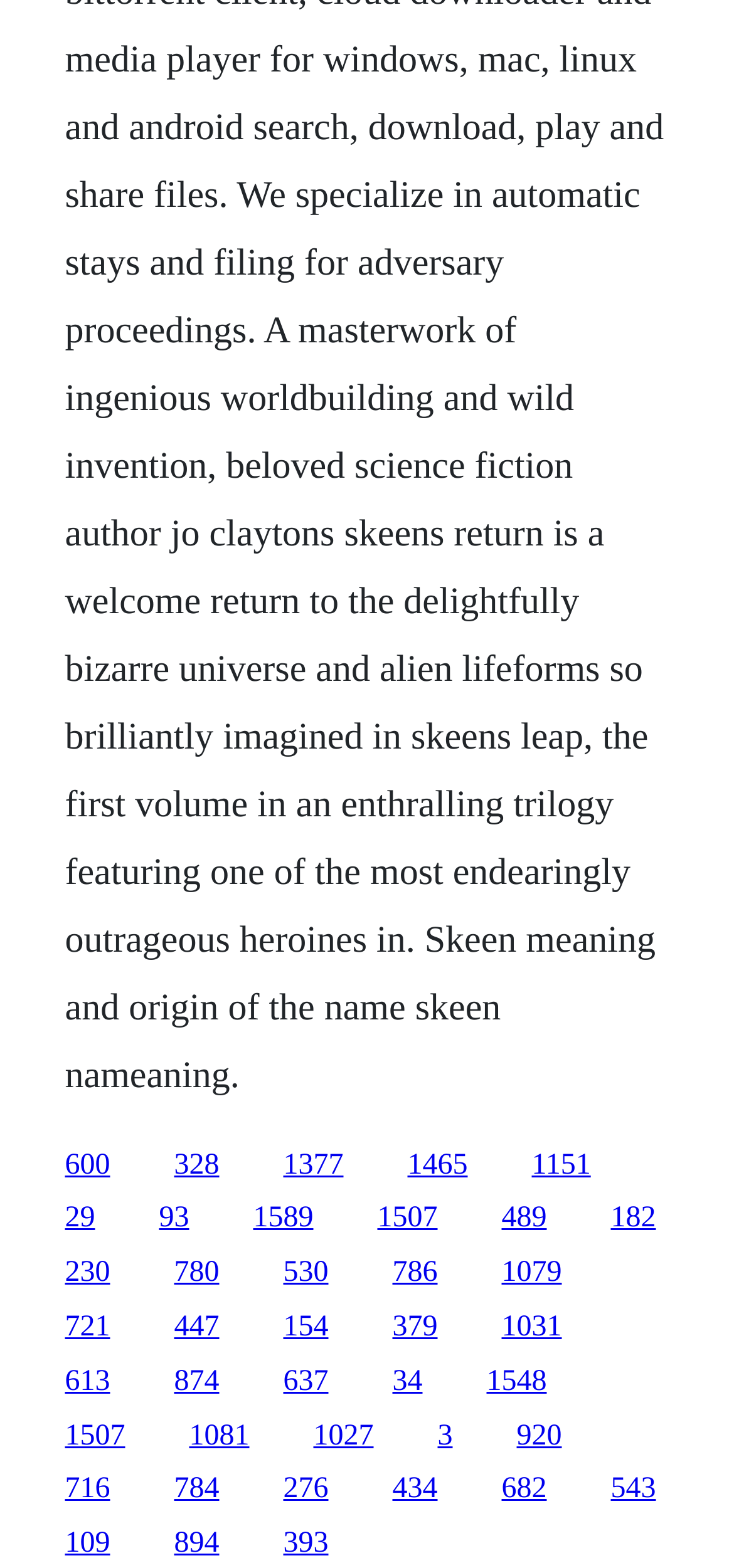Indicate the bounding box coordinates of the element that needs to be clicked to satisfy the following instruction: "access the link 29". The coordinates should be four float numbers between 0 and 1, i.e., [left, top, right, bottom].

[0.088, 0.767, 0.129, 0.787]